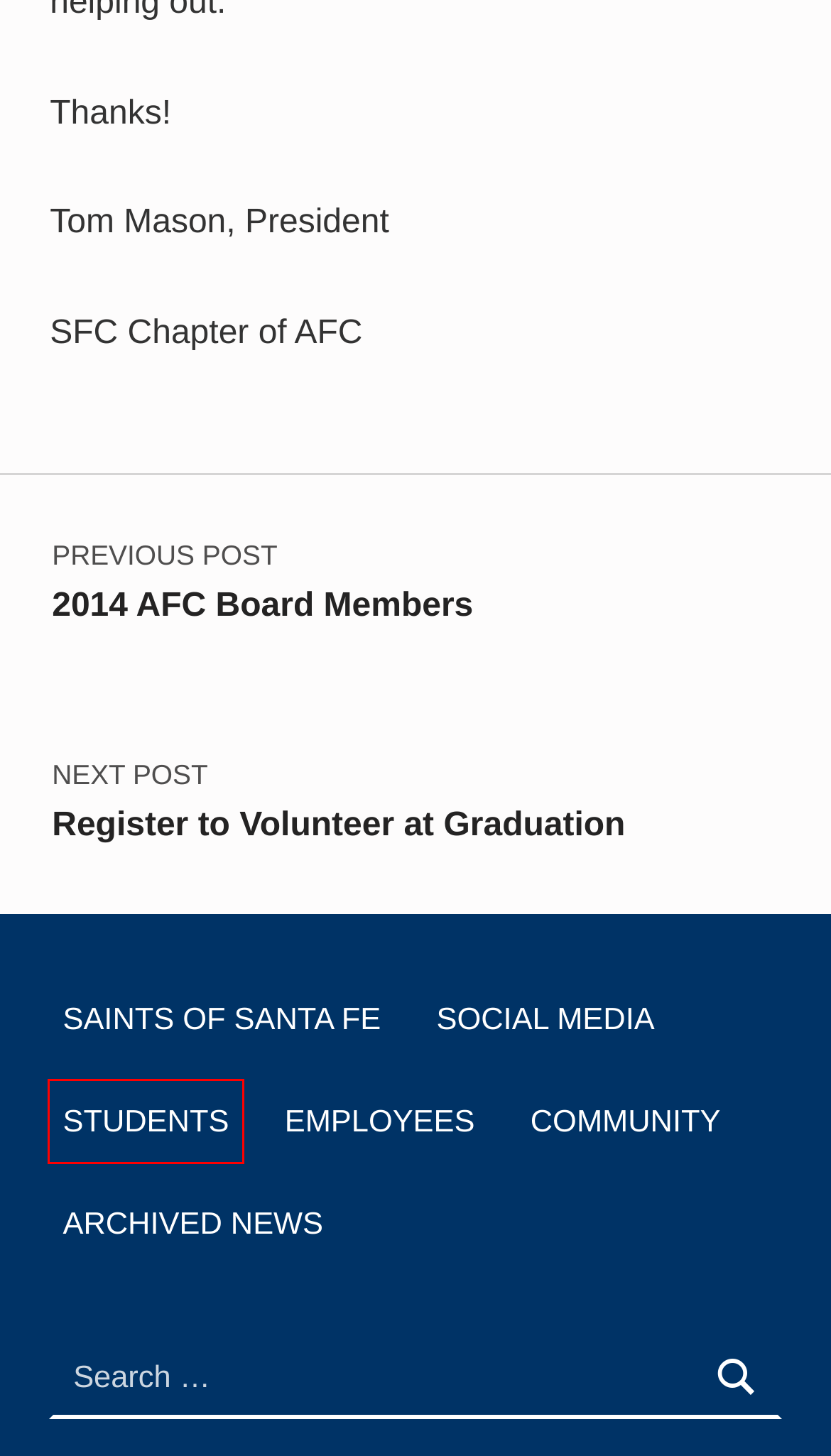Given a screenshot of a webpage with a red bounding box around a UI element, please identify the most appropriate webpage description that matches the new webpage after you click on the element. Here are the candidates:
A. Santa Fe College, Gainesville, Florida - Home
B. Register to Volunteer at Graduation
C. Employees
D. Saints of Santa Fe
E. Students
F. News from Santa Fe College
G. All News
H. Events from June 27 – May 22

E